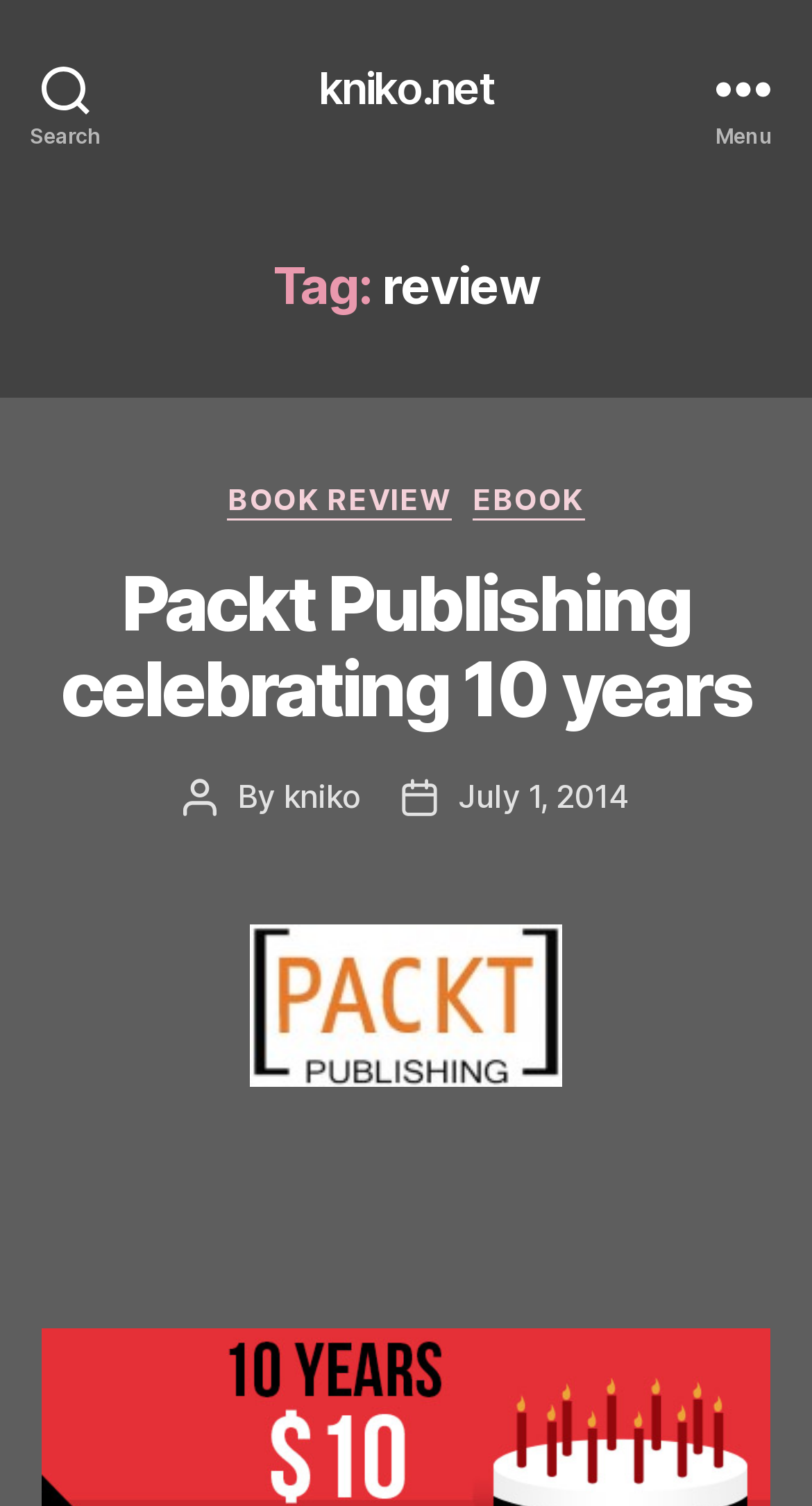What is the category of the post 'Packt Publishing celebrating 10 years'?
Based on the visual information, provide a detailed and comprehensive answer.

By analyzing the webpage structure, I found a heading 'Packt Publishing celebrating 10 years' under a category section, and the corresponding category link is 'BOOK REVIEW'.